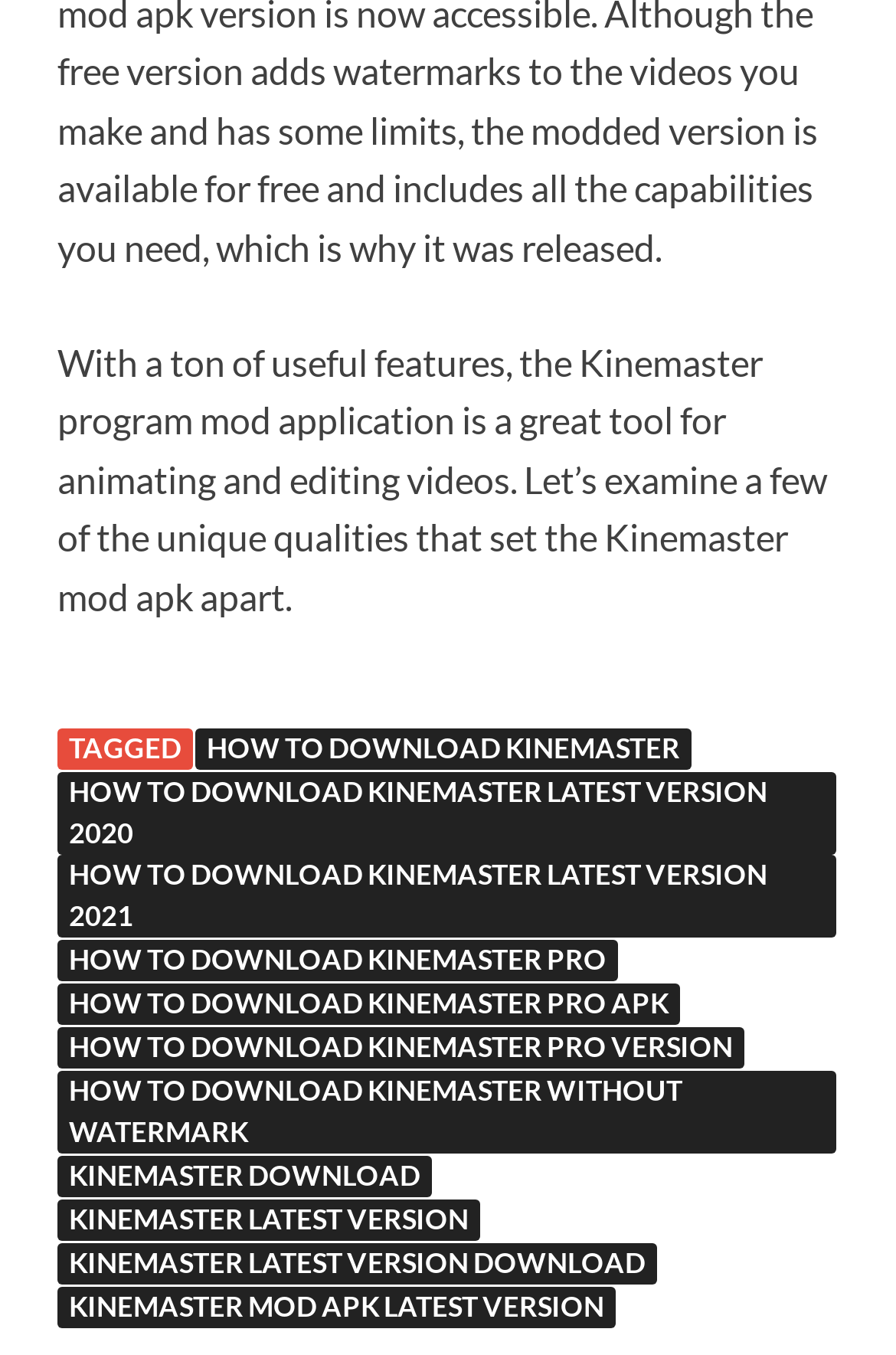Please provide a brief answer to the following inquiry using a single word or phrase:
What is the first feature mentioned in the introductory text?

Animating and editing videos